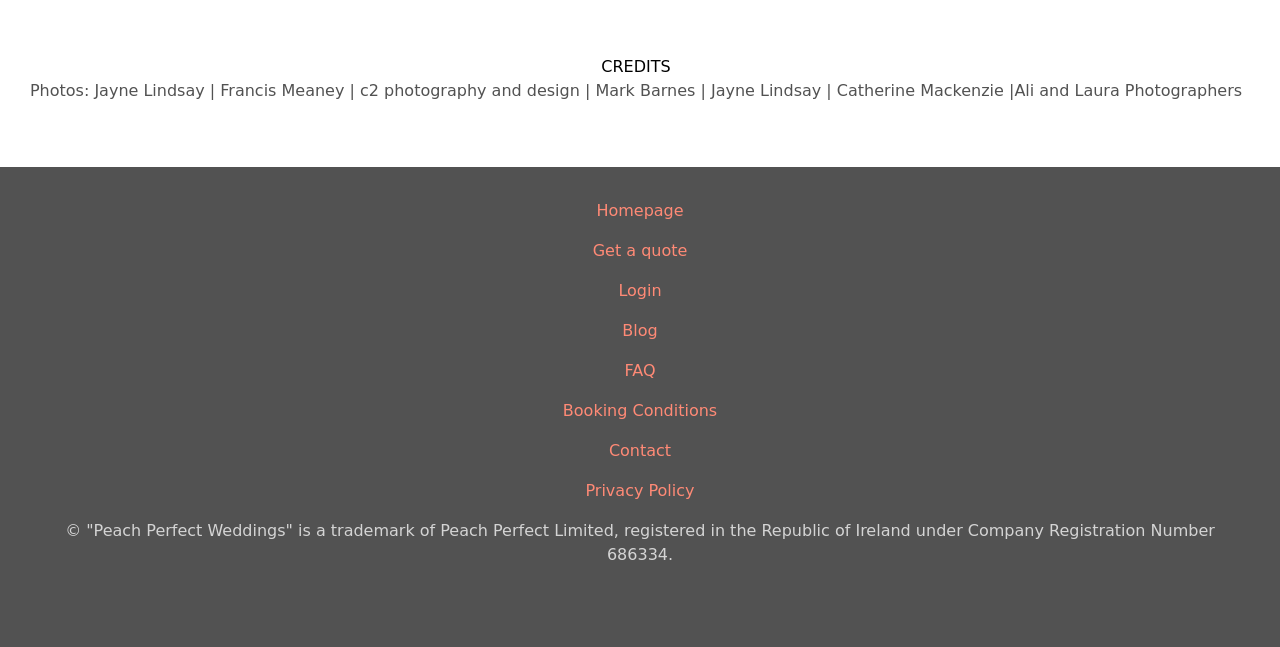Please determine the bounding box coordinates for the UI element described as: "Booking Conditions".

[0.44, 0.617, 0.56, 0.655]